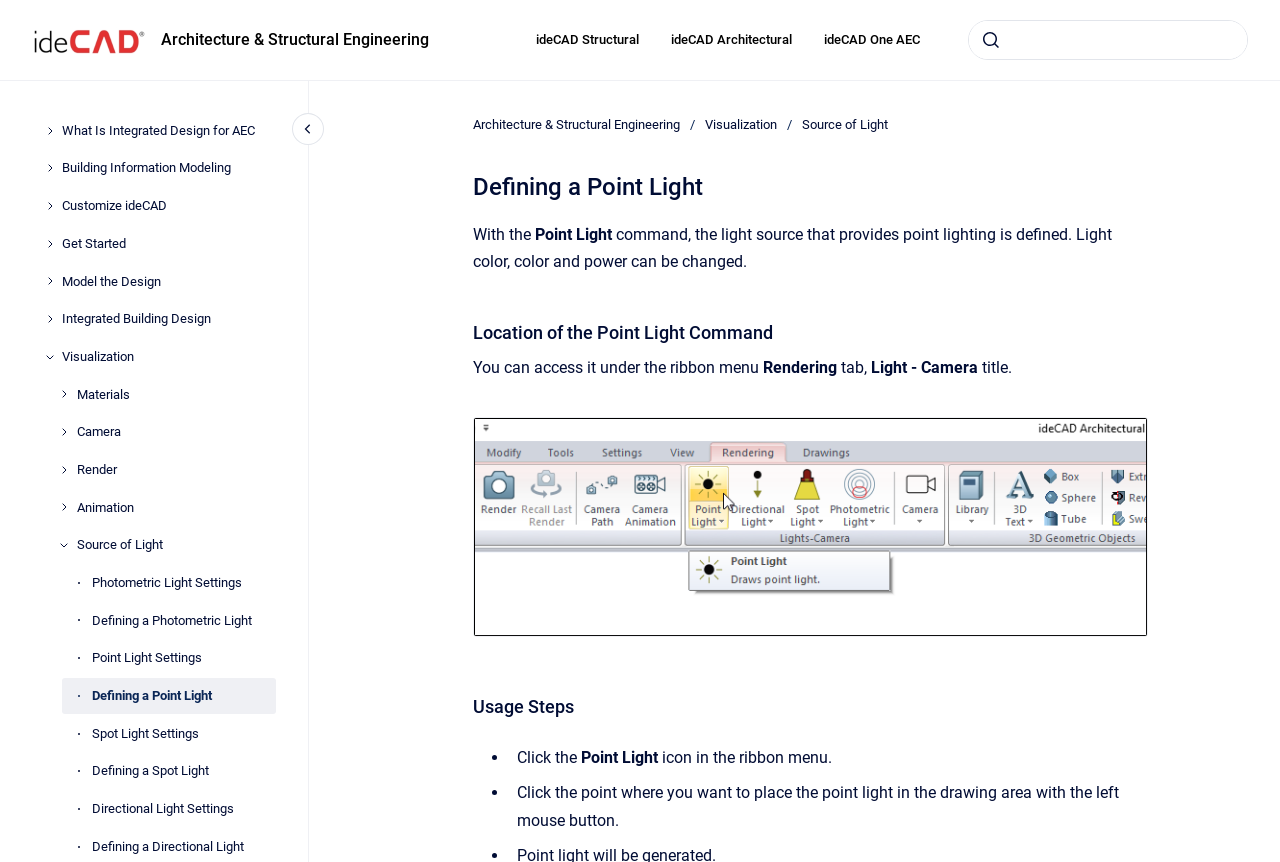Extract the bounding box coordinates for the described element: "aria-label="Submit"". The coordinates should be represented as four float numbers between 0 and 1: [left, top, right, bottom].

[0.762, 0.028, 0.787, 0.065]